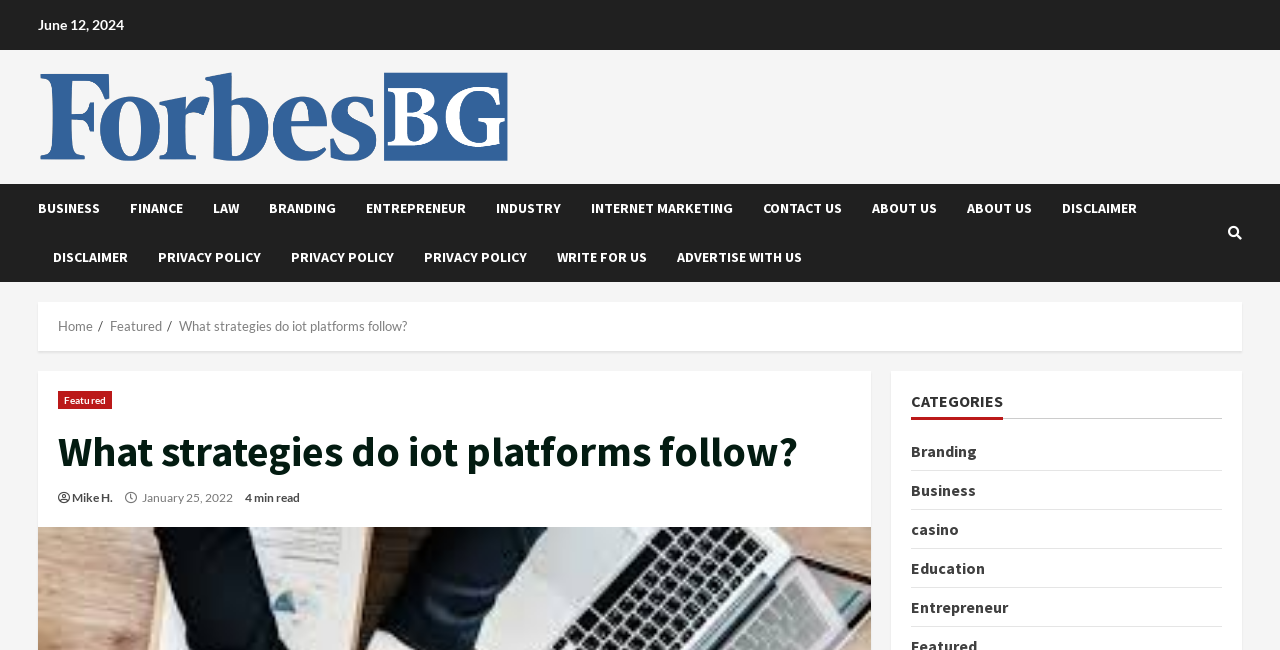What is the date of the article?
Answer the question with a detailed explanation, including all necessary information.

I found the date of the article by looking at the StaticText element with the OCR text 'January 25, 2022' which is located below the header of the article.